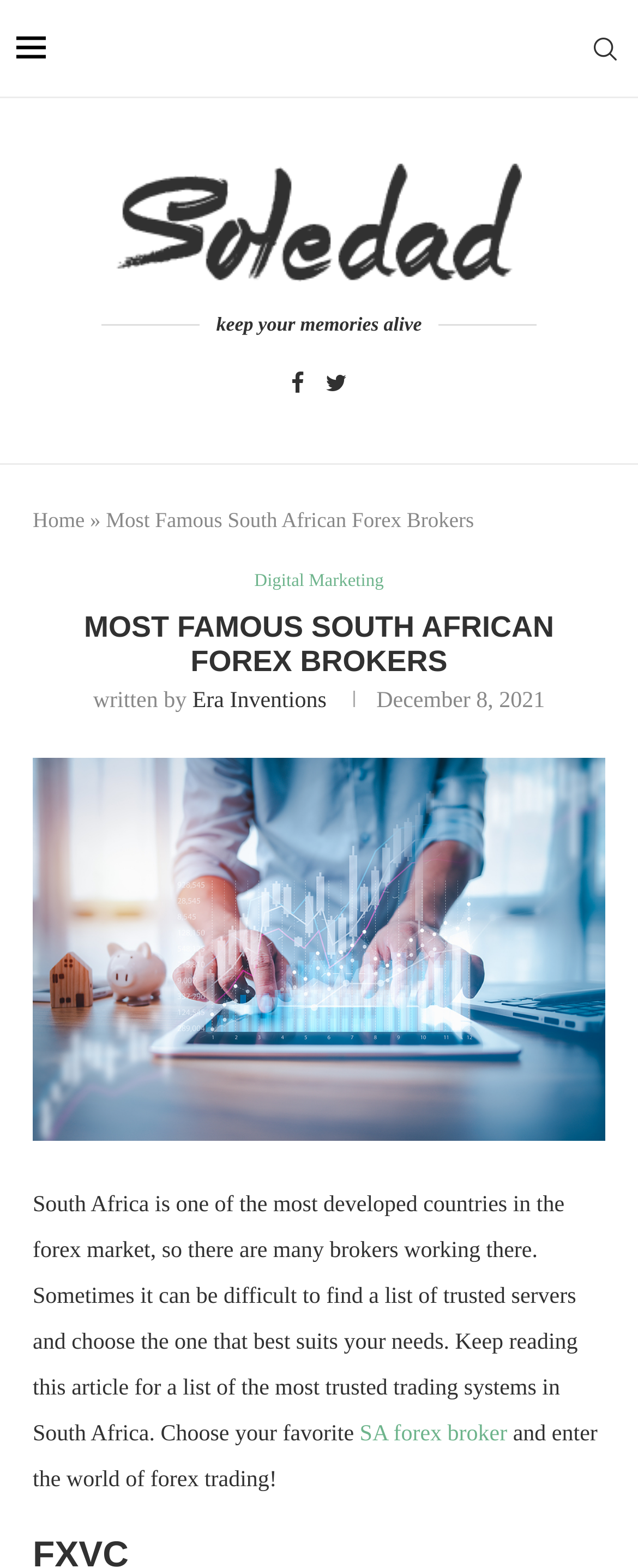Provide the bounding box coordinates for the UI element that is described by this text: "Digital Marketing". The coordinates should be in the form of four float numbers between 0 and 1: [left, top, right, bottom].

[0.399, 0.364, 0.601, 0.378]